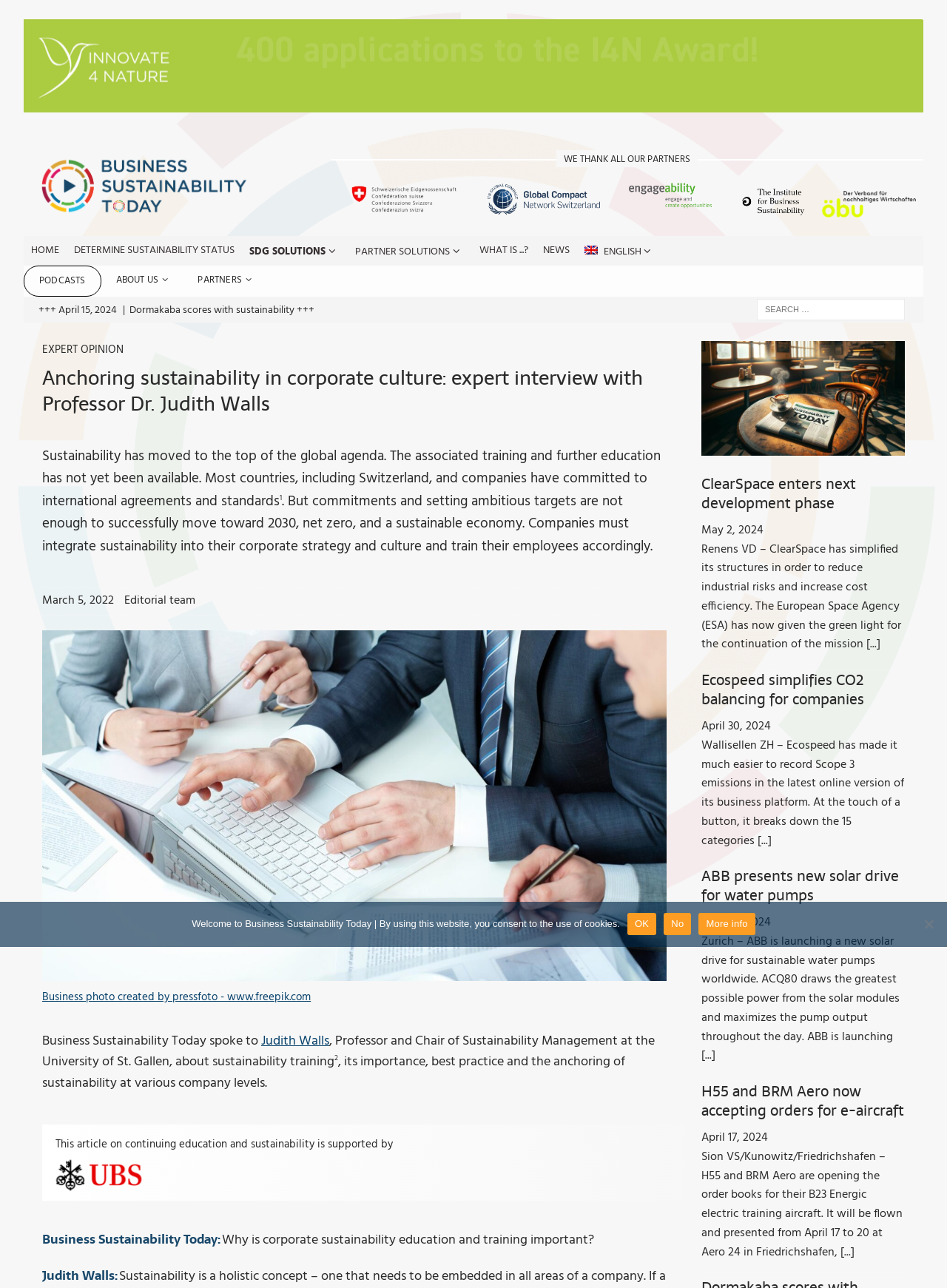Please respond in a single word or phrase: 
What is the purpose of the Ecospeed platform?

CO2 balancing